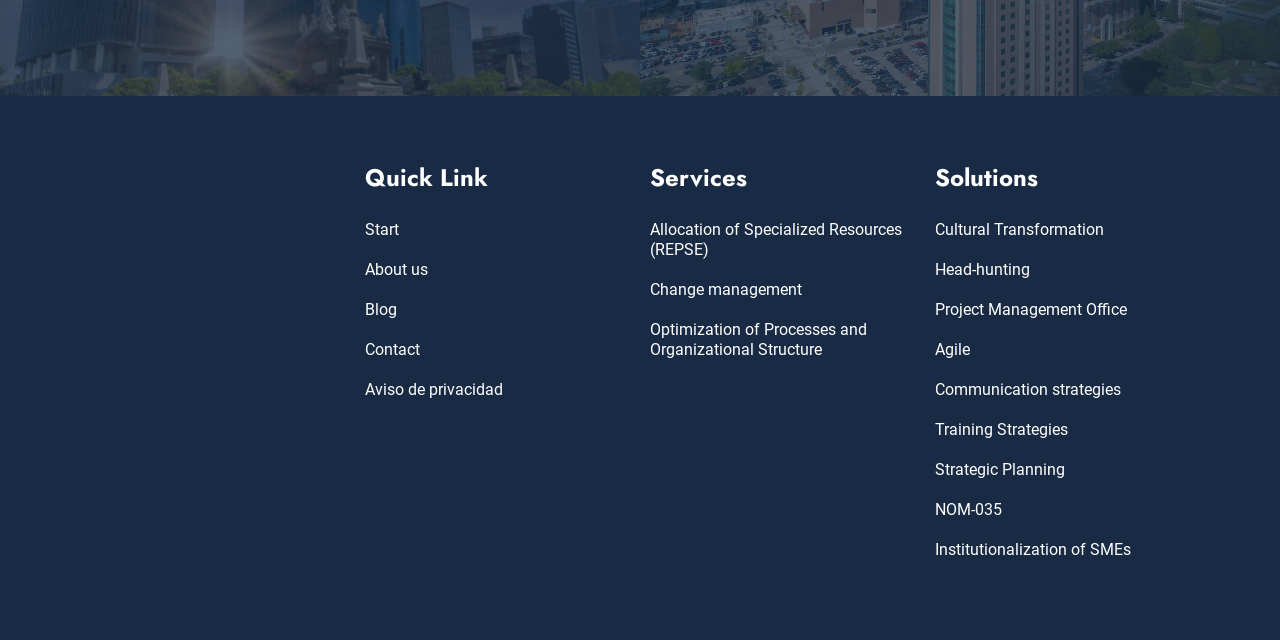Specify the bounding box coordinates of the area to click in order to execute this command: 'Discover the Cultural Transformation solution'. The coordinates should consist of four float numbers ranging from 0 to 1, and should be formatted as [left, top, right, bottom].

[0.73, 0.328, 0.938, 0.39]